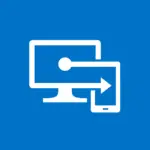Explain the image with as much detail as possible.

The image features a graphic symbol representing a seamless connection between a desktop computer and a mobile device. The design highlights the importance of cross-platform accessibility, indicating the capability to share or transfer information between devices. This visual is typically associated with solutions aimed at enhancing user experience in cloud applications, especially in environments where continuous access to data across various platforms is essential. Its simple yet effective design on a blue background emphasizes functionality, making it ideal for branding related to remote work or mobile integration in software solutions.